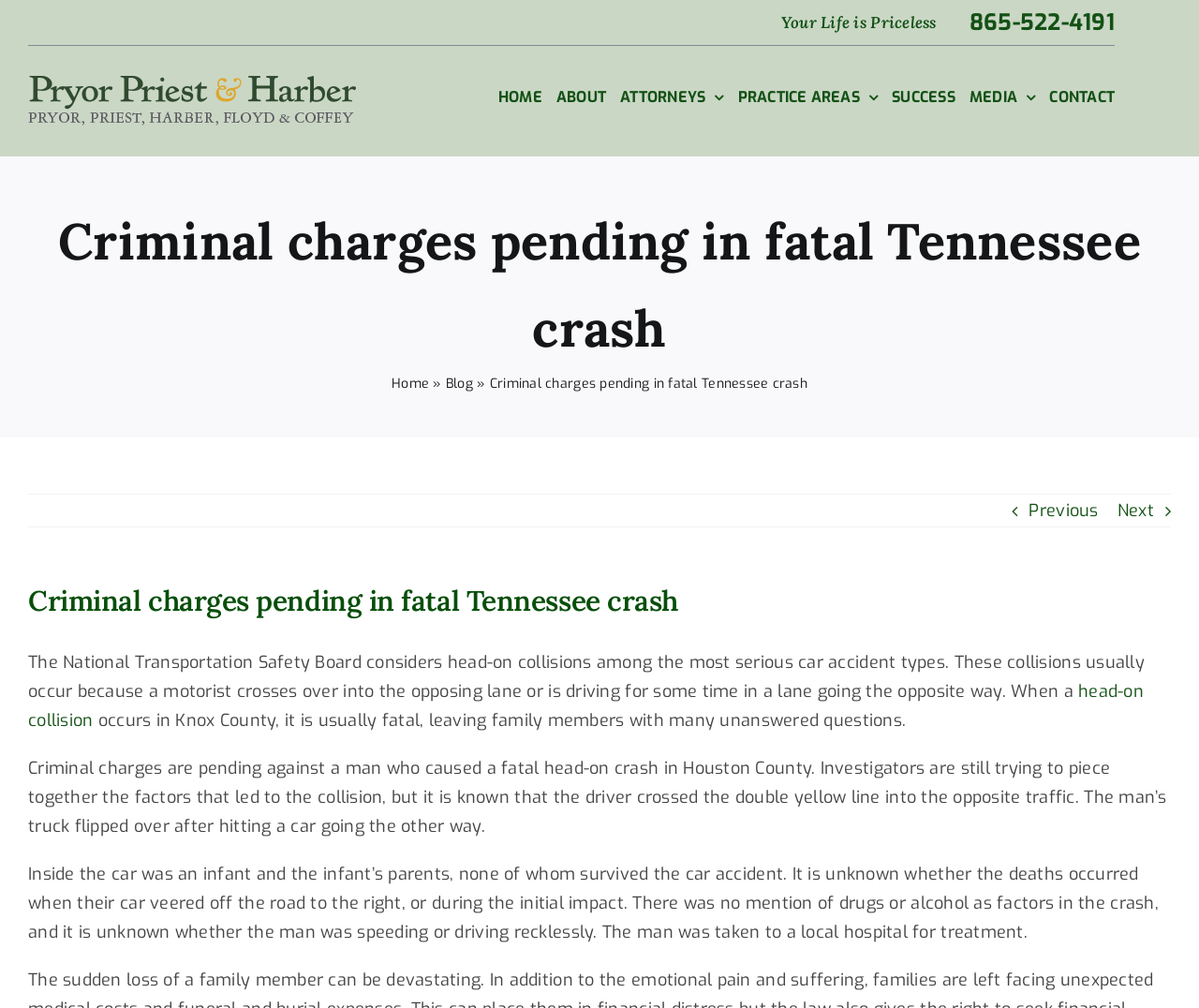What is the phone number on the top right?
Give a one-word or short phrase answer based on the image.

865-522-4191